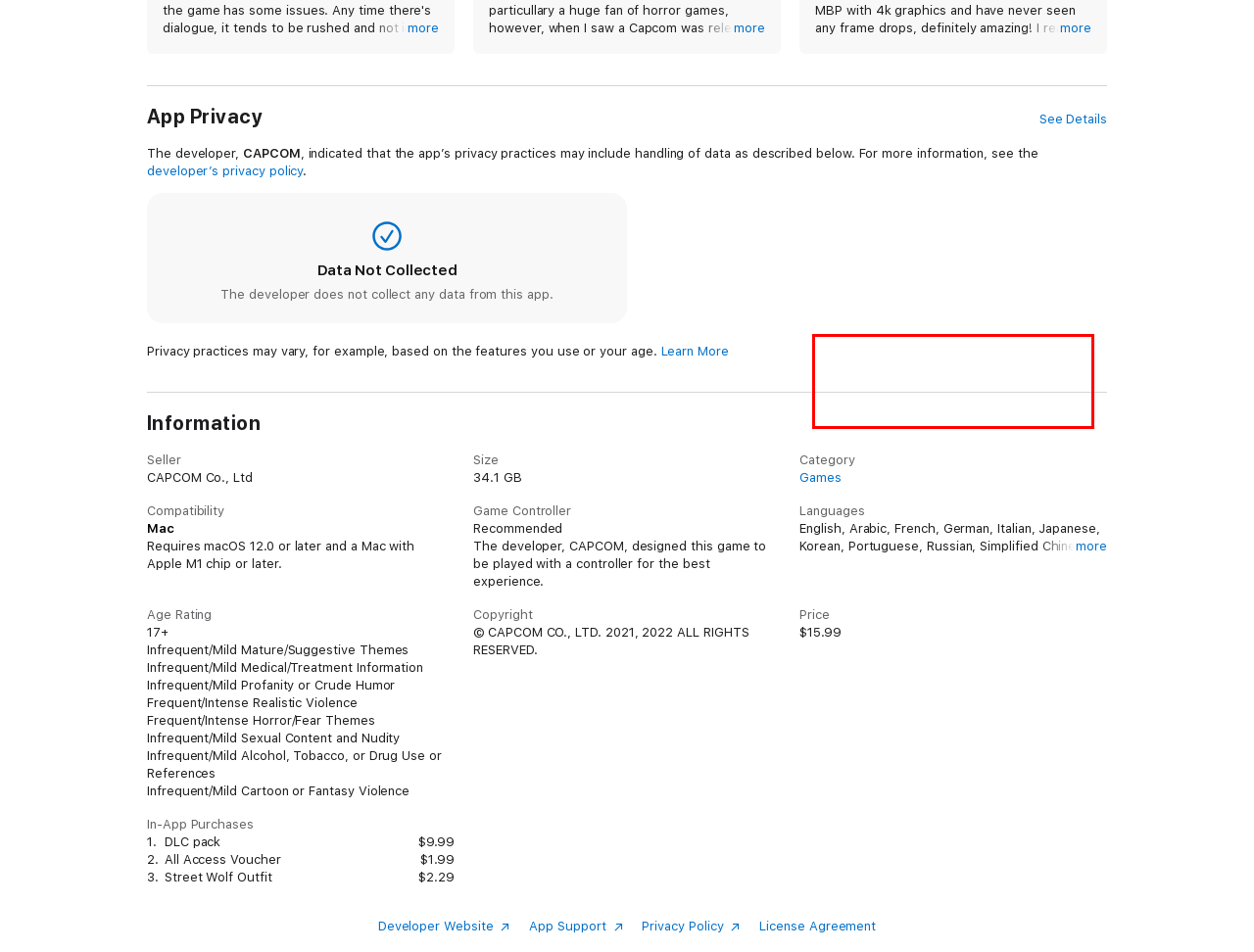Please perform OCR on the text within the red rectangle in the webpage screenshot and return the text content.

With that said, I am looking forward to the rose expansion and please make metal 3 ports of more titles from the resident evil series, as I am looking forward to those as well.